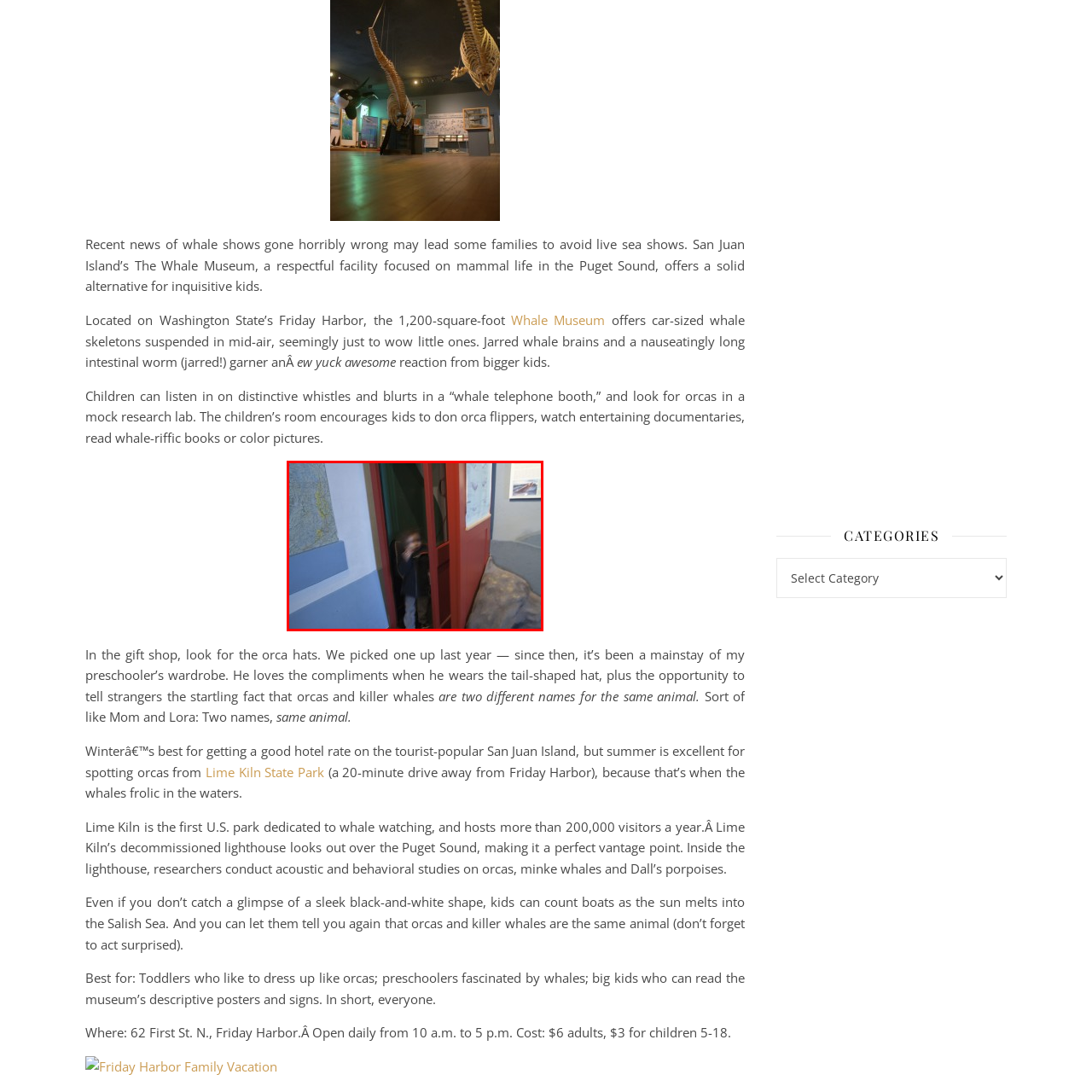What is the museum's mission?
Pay attention to the image surrounded by the red bounding box and respond to the question with a detailed answer.

The museum's mission is to inspire the next generation while promoting respect for the rich wildlife of the Puget Sound, which is reflected in the child's exploration of the interactive booth and the educational exhibits.